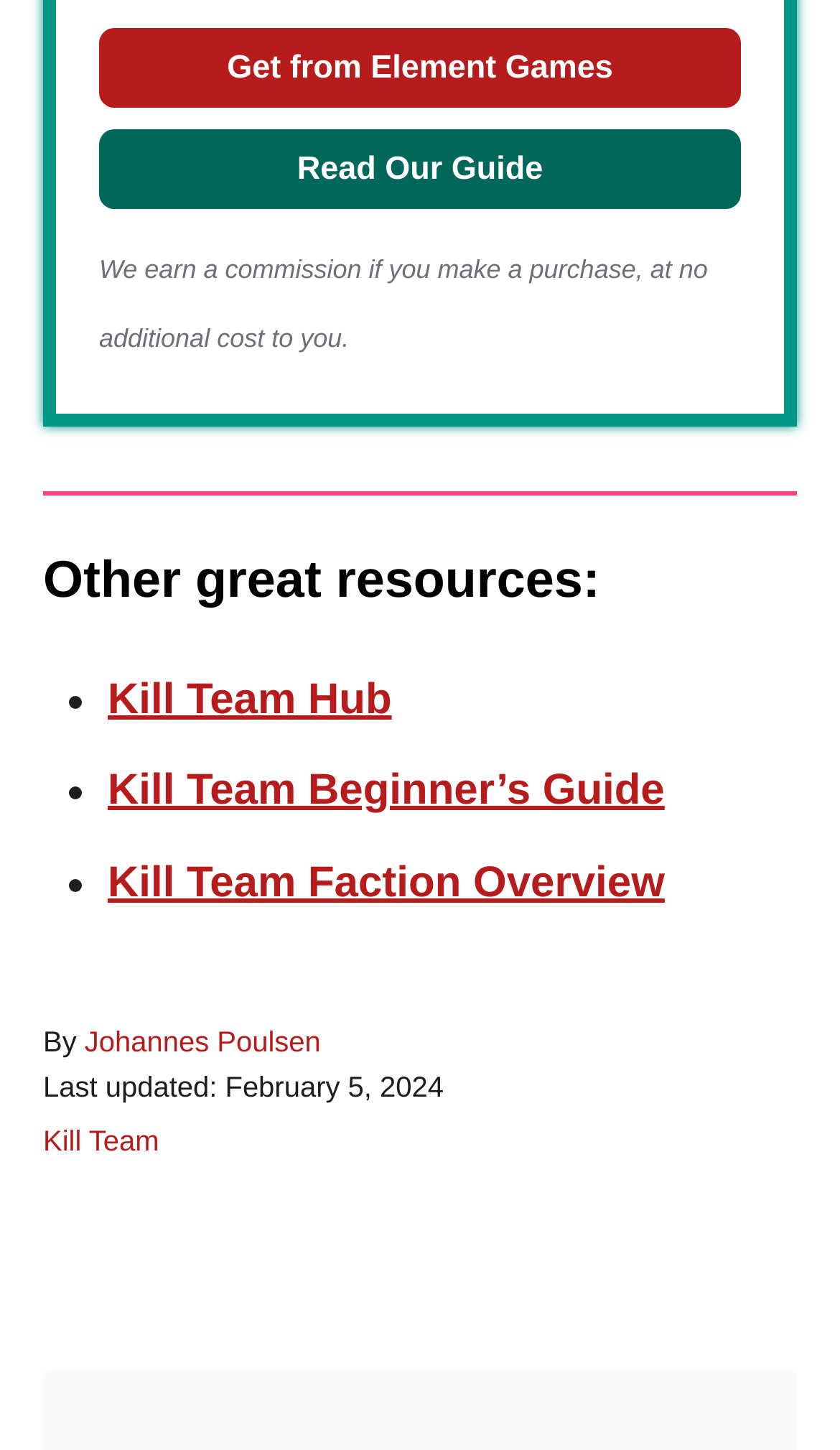Respond to the following question with a brief word or phrase:
What is the category of the post?

Kill Team